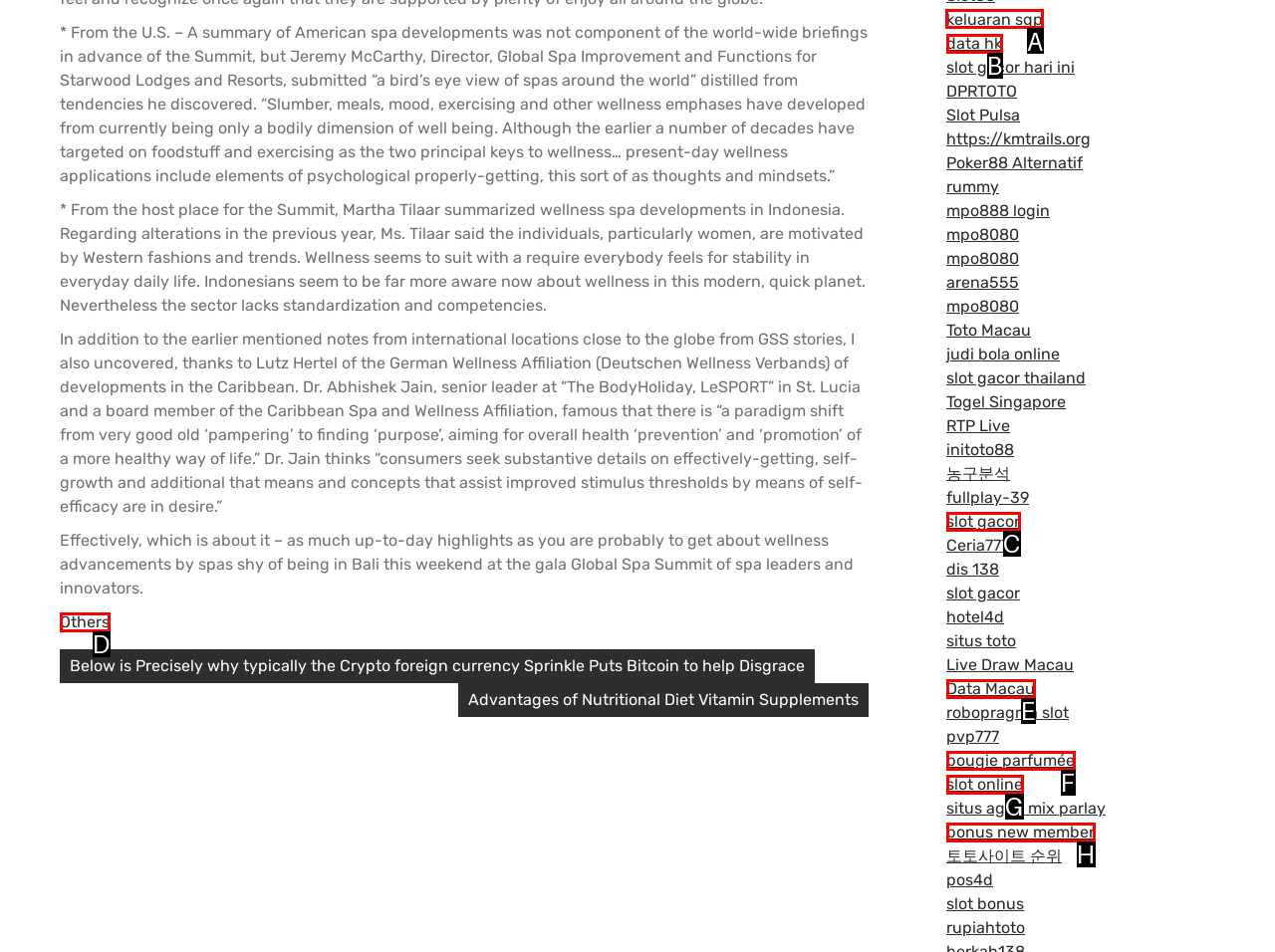For the given instruction: Visit 'keluaran sgp', determine which boxed UI element should be clicked. Answer with the letter of the corresponding option directly.

A